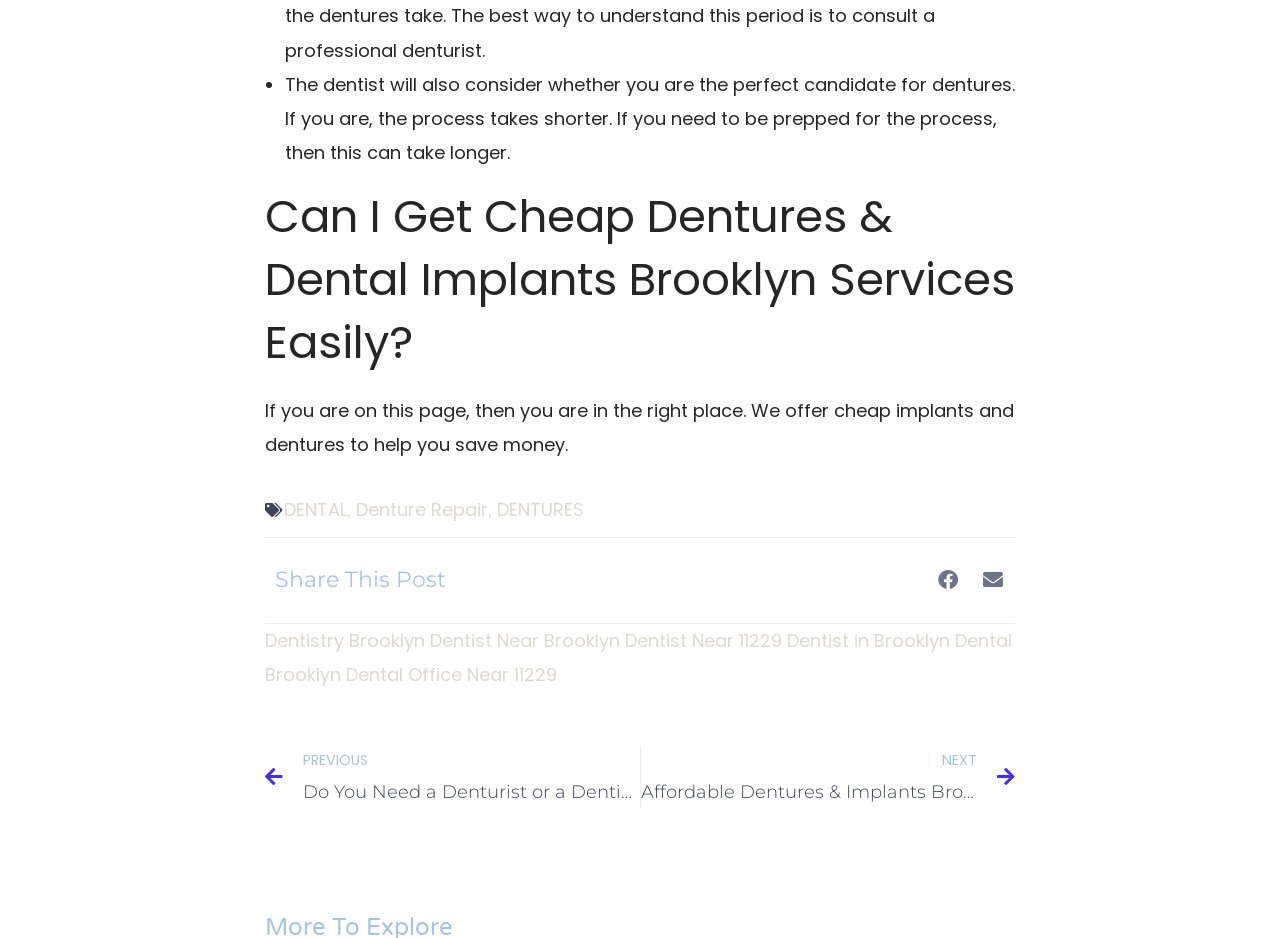Can you specify the bounding box coordinates of the area that needs to be clicked to fulfill the following instruction: "Click on 'DENTAL'"?

[0.222, 0.529, 0.271, 0.556]